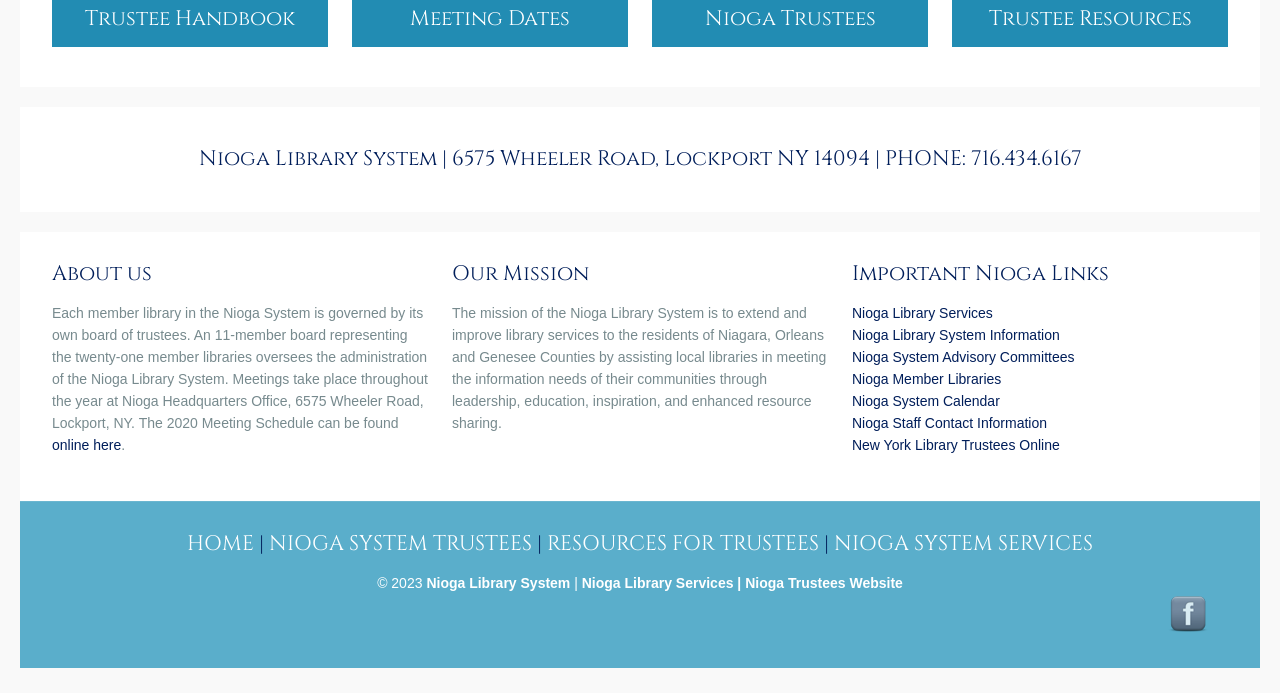Locate the bounding box coordinates of the element that should be clicked to execute the following instruction: "Click on 'online here'".

[0.041, 0.631, 0.095, 0.654]